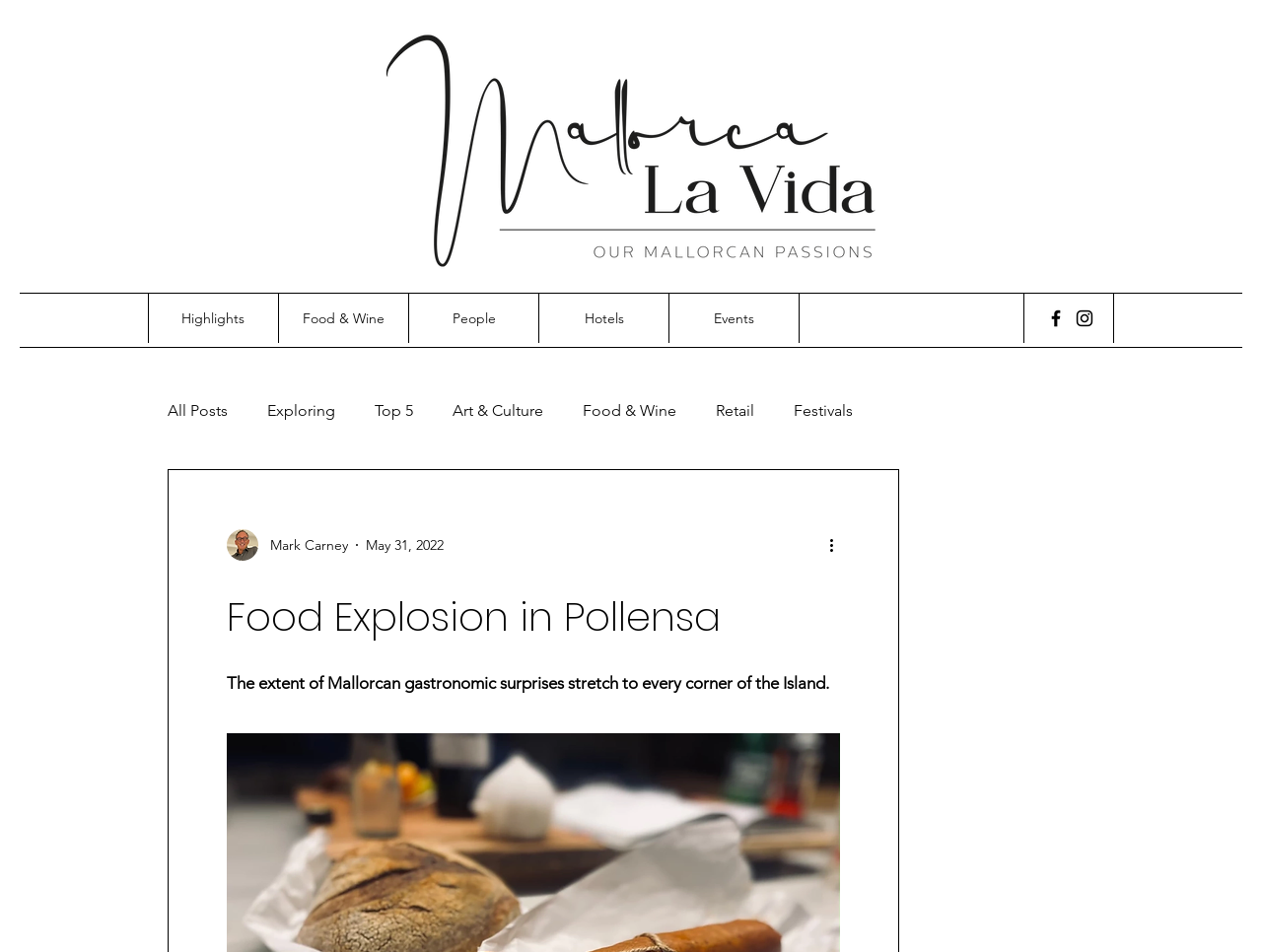Please specify the bounding box coordinates of the clickable section necessary to execute the following command: "Click to register for the 19th International Myeloma Society Annual Meeting".

None